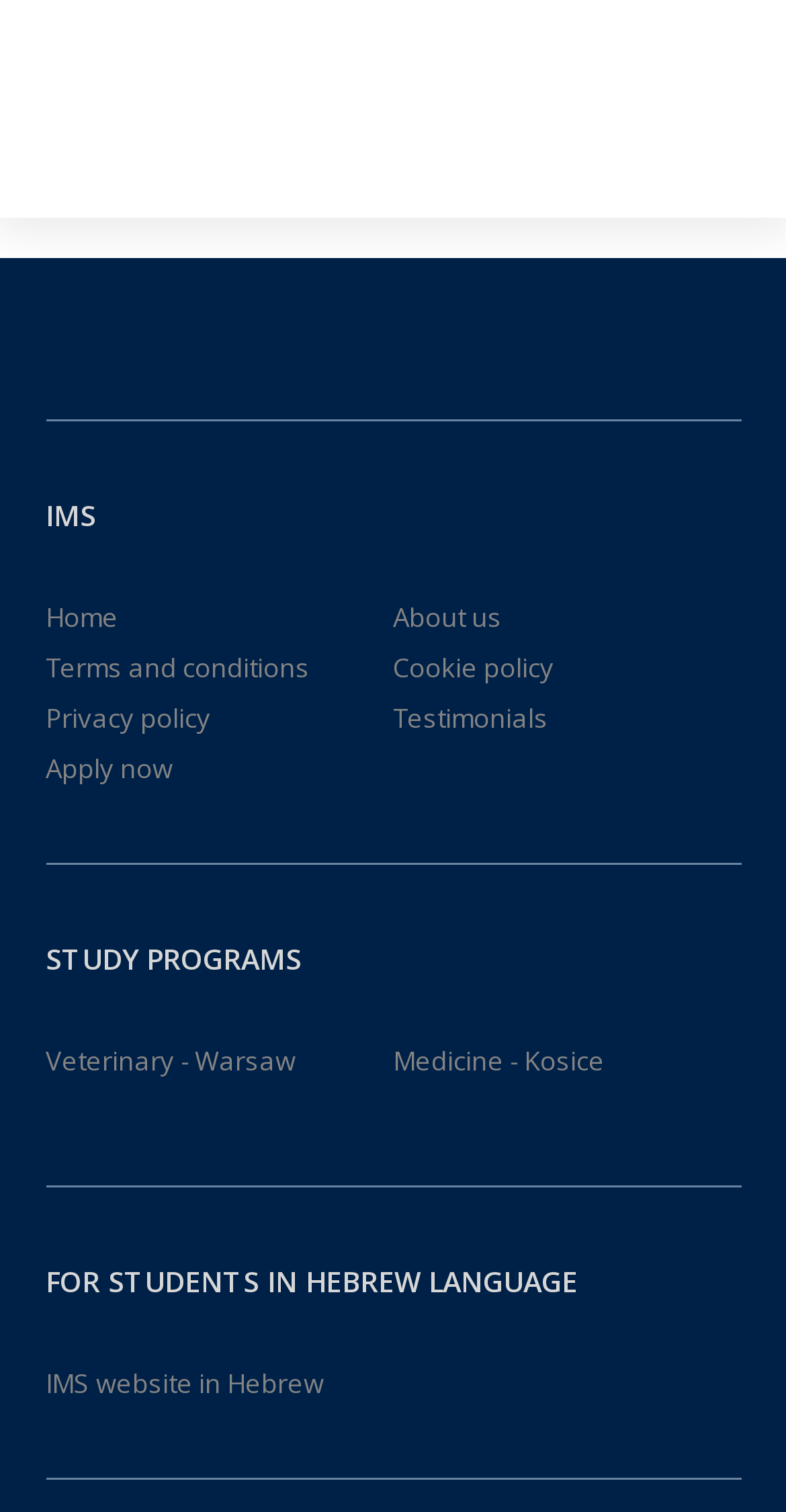Using a single word or phrase, answer the following question: 
How many headings are there on the webpage?

3